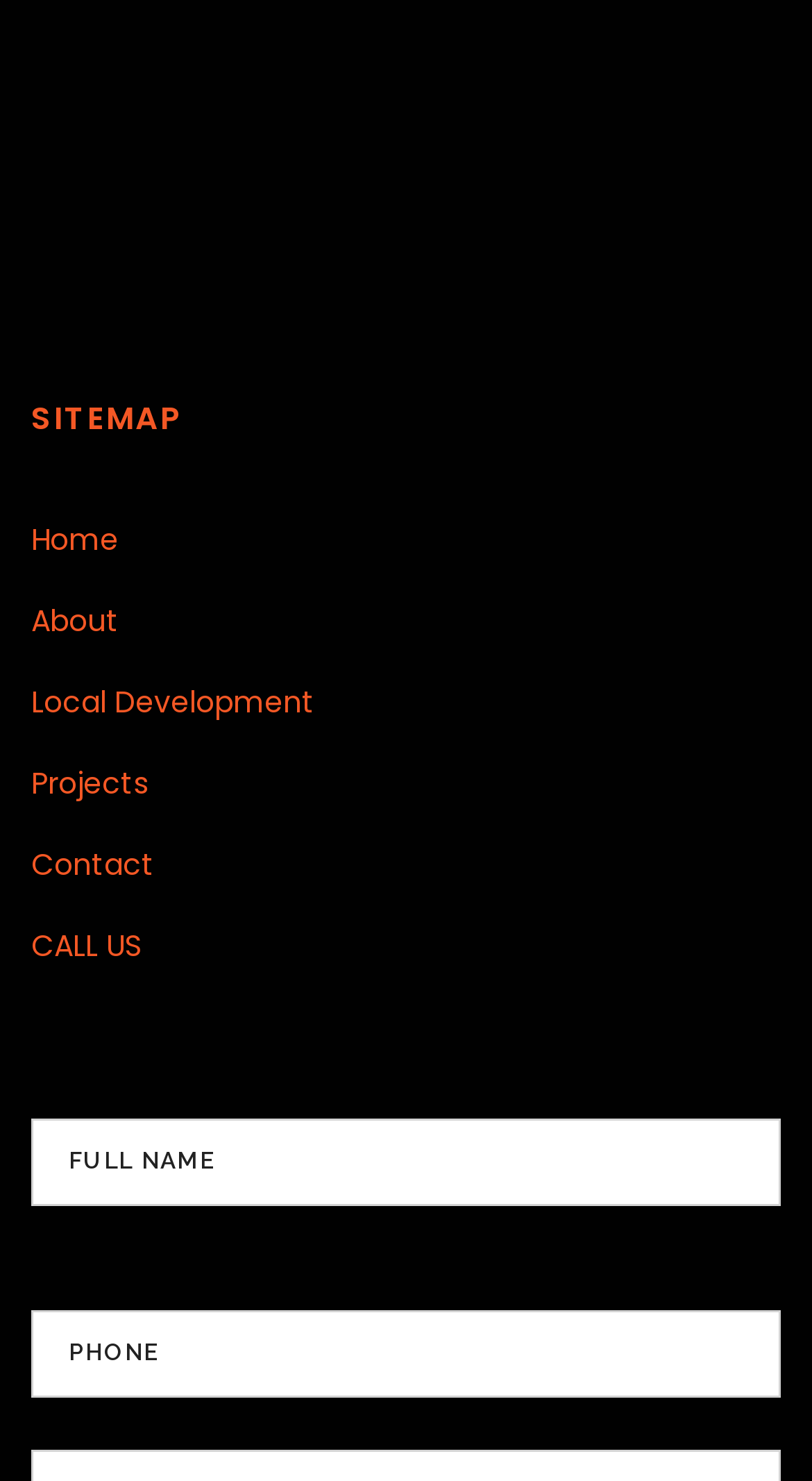Locate the bounding box coordinates of the clickable area needed to fulfill the instruction: "Enter phone number".

[0.038, 0.884, 0.962, 0.944]